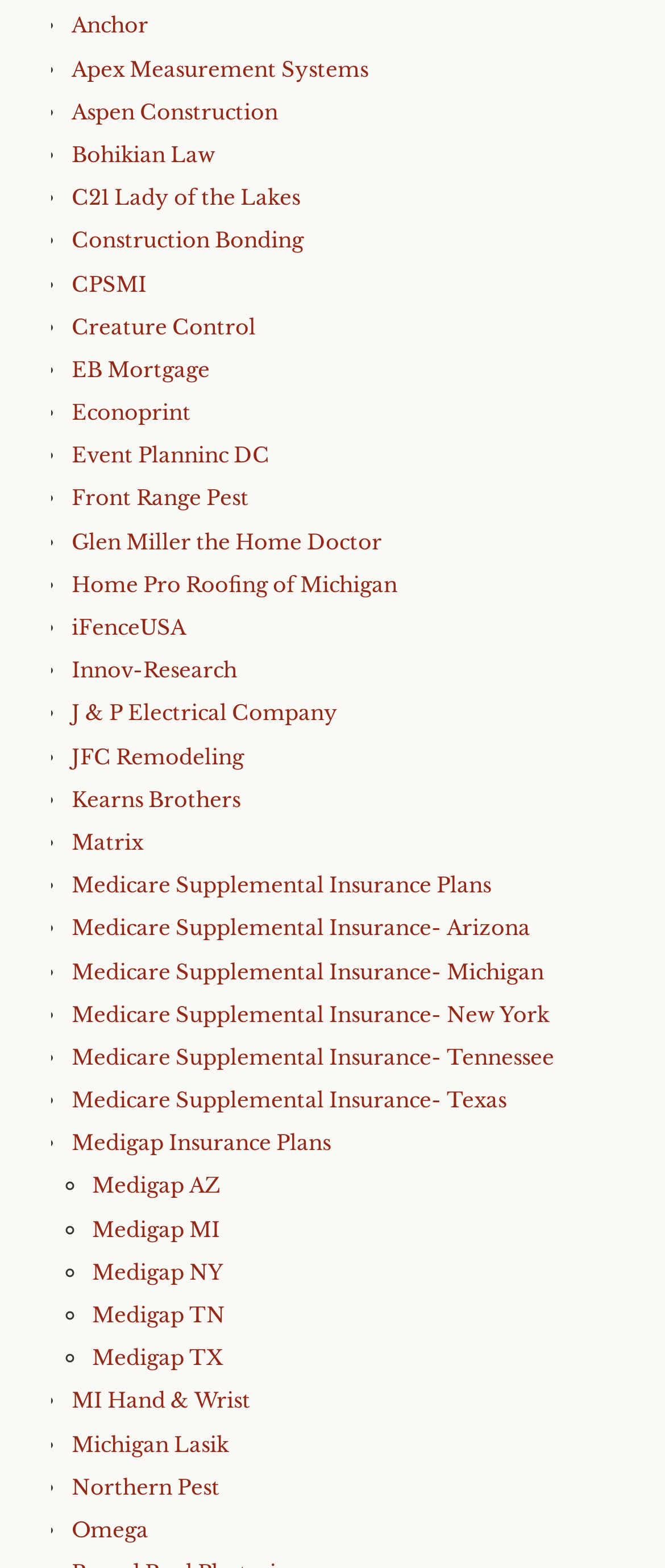Please specify the coordinates of the bounding box for the element that should be clicked to carry out this instruction: "Go to Medigap AZ". The coordinates must be four float numbers between 0 and 1, formatted as [left, top, right, bottom].

[0.138, 0.748, 0.331, 0.764]